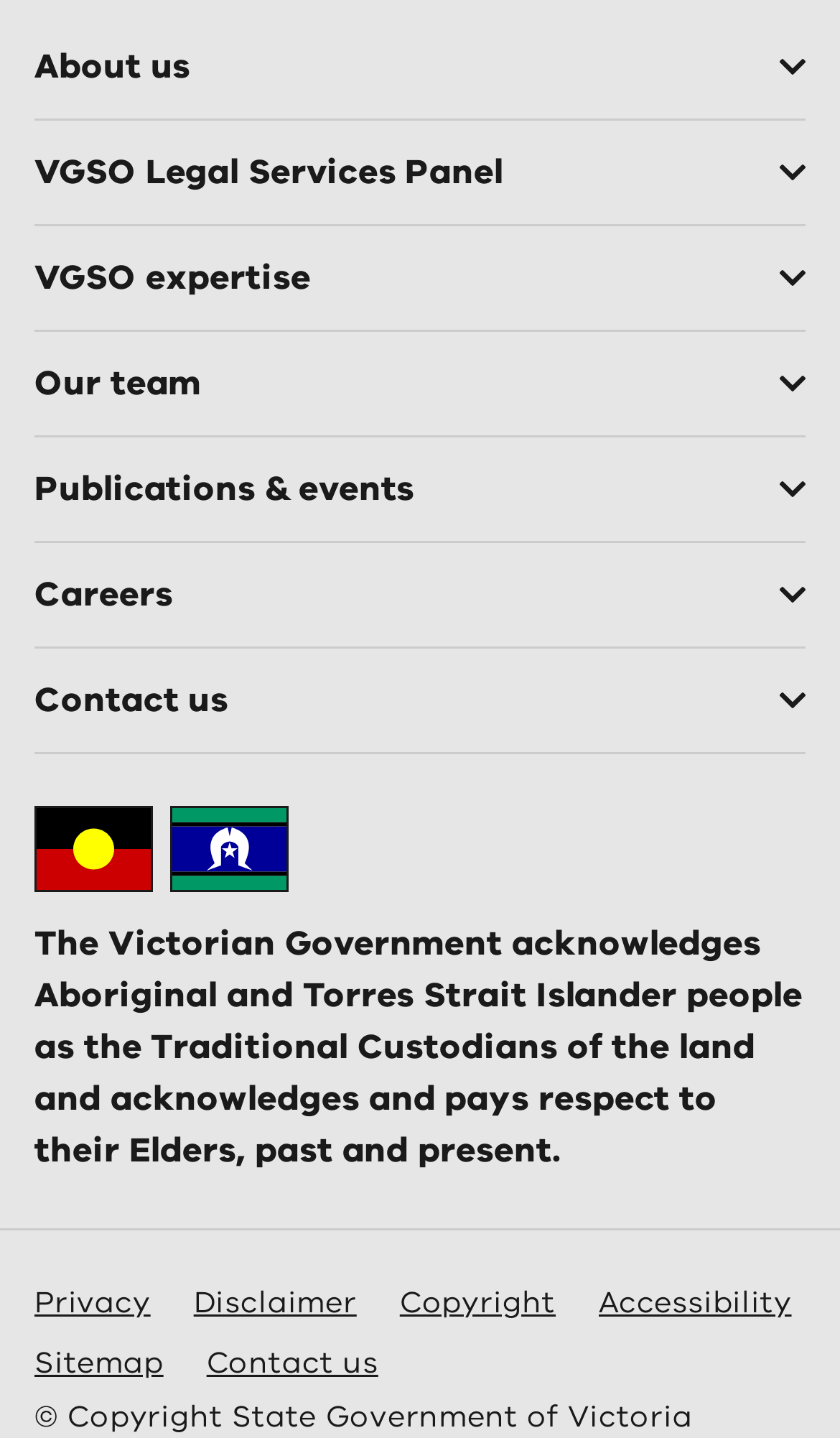Provide a short answer to the following question with just one word or phrase: What is the purpose of the acknowledgement statement?

To acknowledge Aboriginal and Torres Strait Islander people